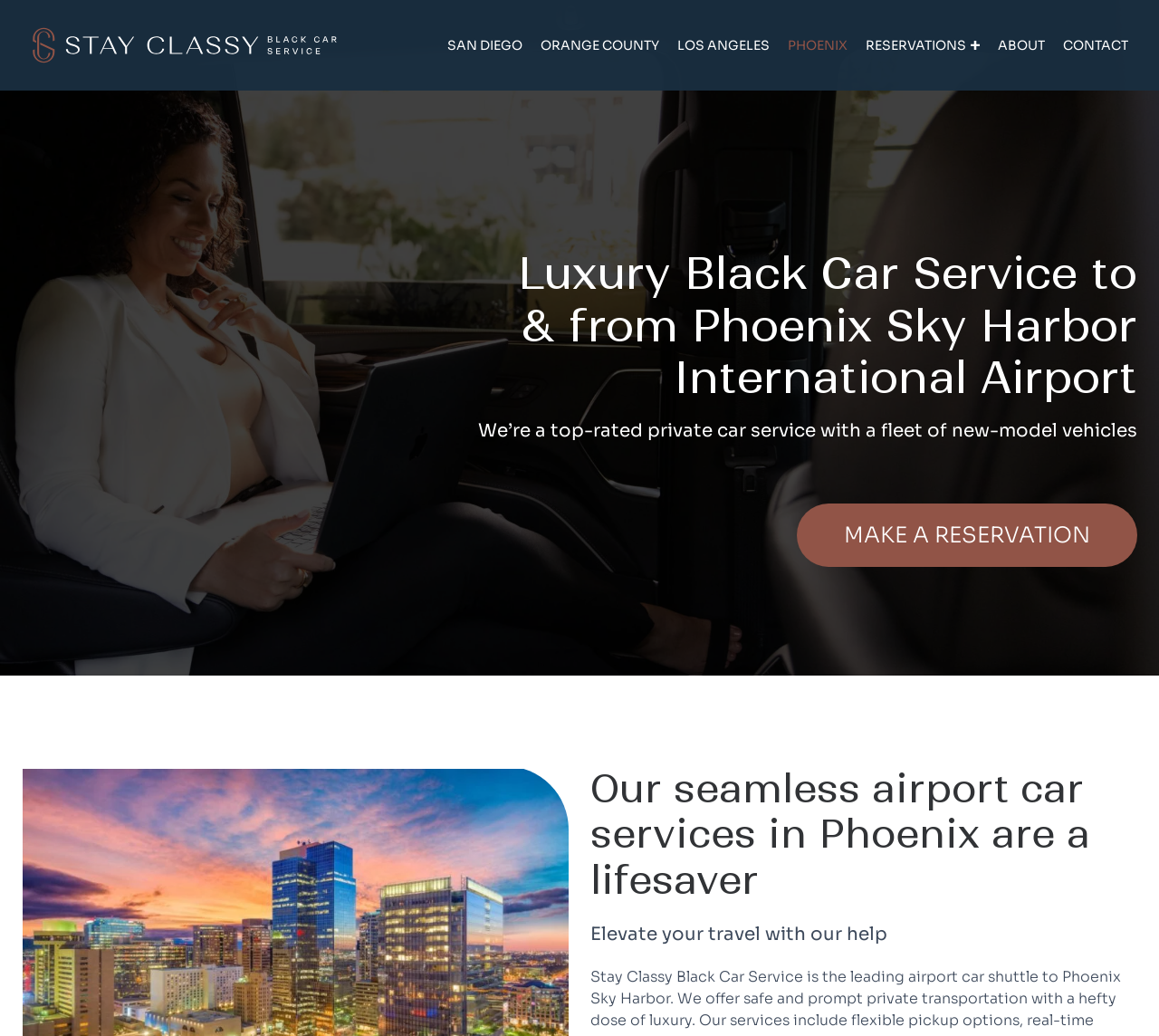Provide a comprehensive caption for the webpage.

The webpage is about a luxury airport car service, specifically highlighting their services in Phoenix. At the top, there is a logo and a link to "Stay Classy Black Car Service" positioned on the left side of the page. 

Below the logo, there is a navigation menu with links to different locations, including San Diego, Orange County, Los Angeles, Phoenix, and Reservations, which are aligned horizontally across the top of the page. 

The main content of the page starts with a heading that reads "Luxury Black Car Service to & from Phoenix Sky Harbor International Airport", which is centered on the page. 

Below the heading, there is a paragraph of text that describes the company as a top-rated private car service with a fleet of new-model vehicles. 

To the right of the paragraph, there is a call-to-action link to "MAKE A RESERVATION". 

Further down the page, there is another heading that reads "Our seamless airport car services in Phoenix are a lifesaver", which is also centered on the page. 

Below this heading, there is a short sentence that says "Elevate your travel with our help". 

There are also two small images on the page, one is a logo for "Stay Classy Black Car Service" and the other is a small icon next to the "Reservations" link.